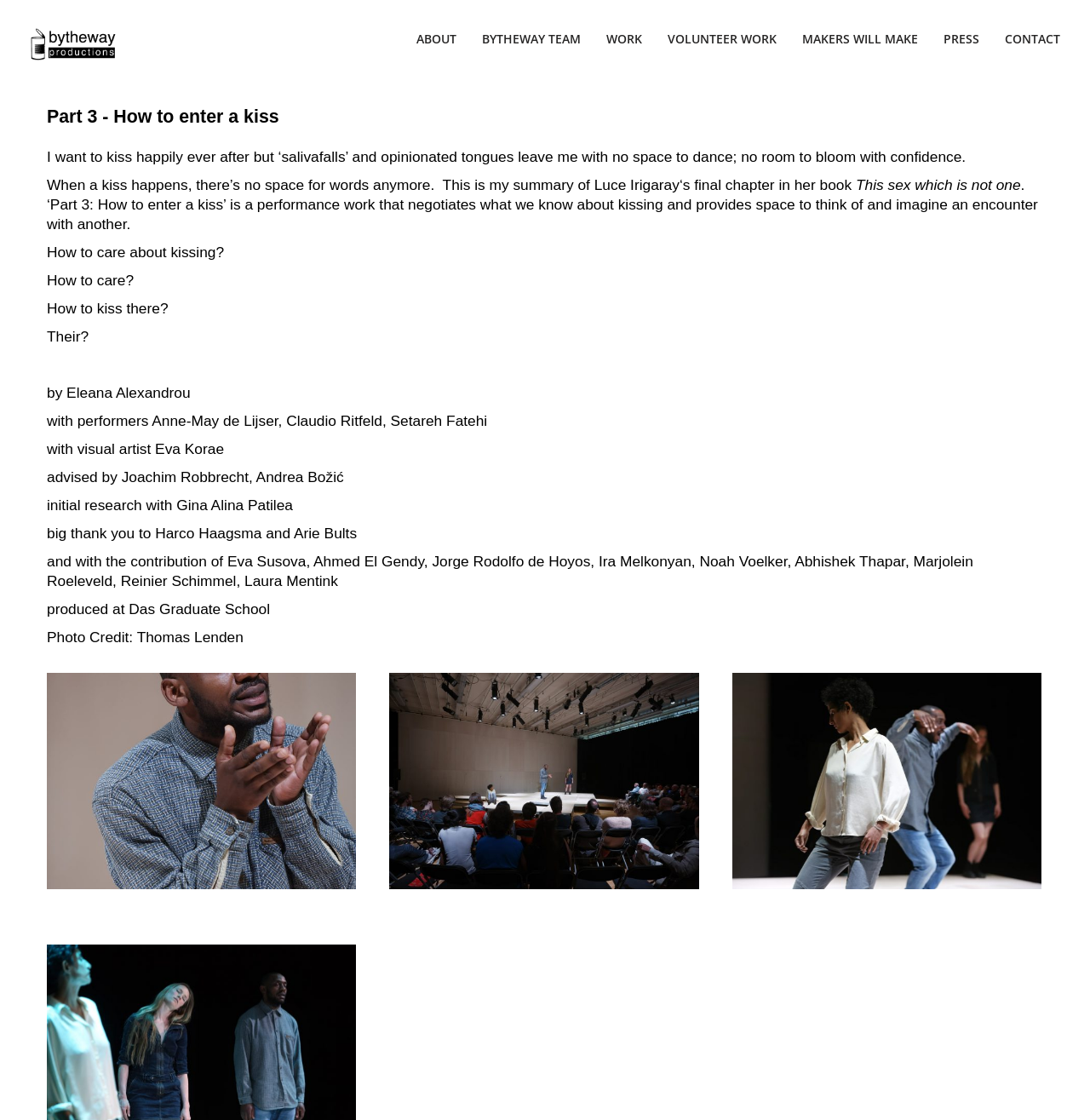What is the title of this performance work?
Look at the image and answer the question with a single word or phrase.

Part 3: How to enter a kiss